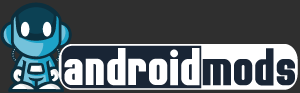What is the font style of the text 'androidmods'?
Respond to the question with a single word or phrase according to the image.

Modern, bold